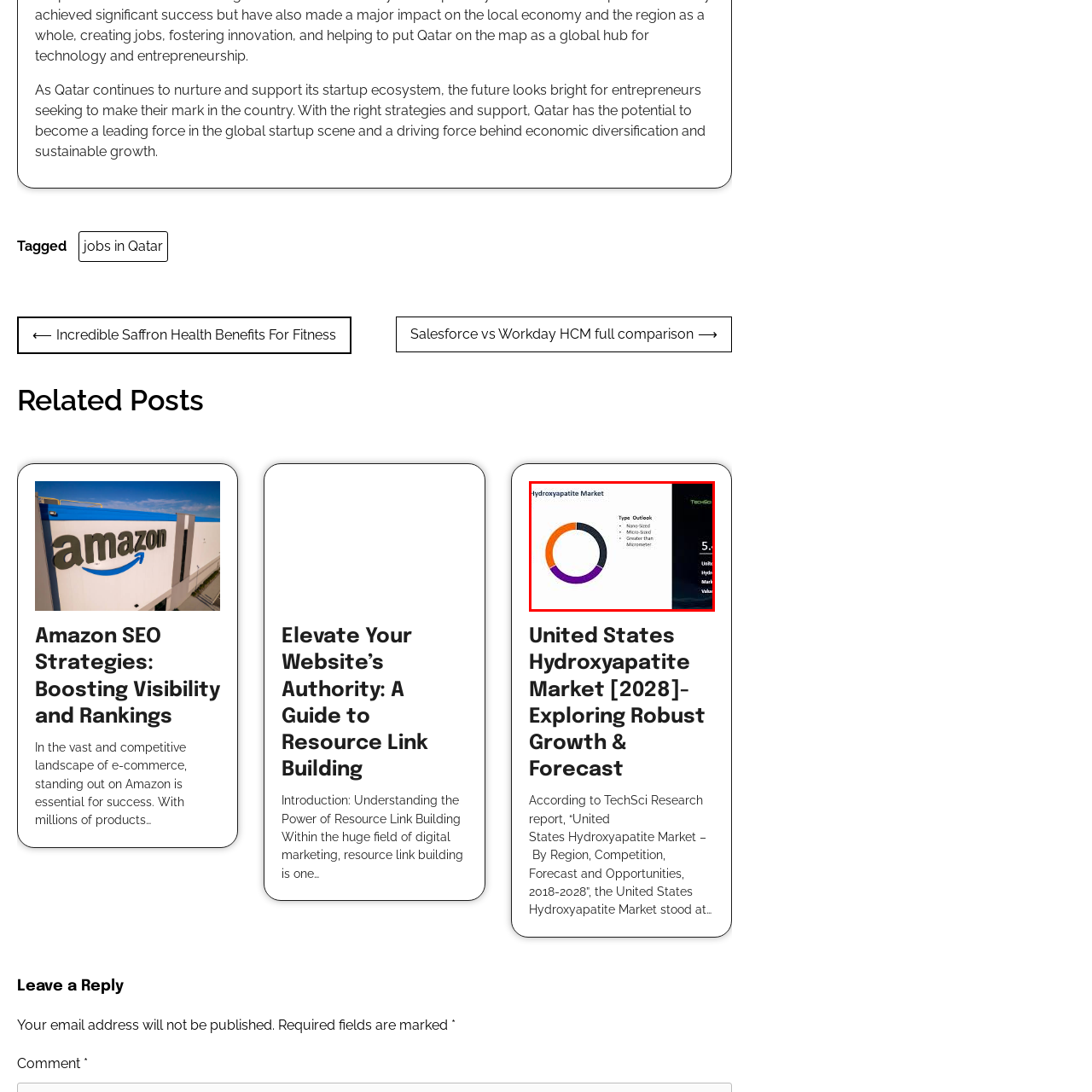Pay attention to the content inside the red bounding box and deliver a detailed answer to the following question based on the image's details: How many segments are categorized in the pie chart?

The pie chart categorizes the market based on particle size, and it has three segments labeled as 'Nano-Sized', 'Micro-Sized', and 'Greater than Micrometer'.